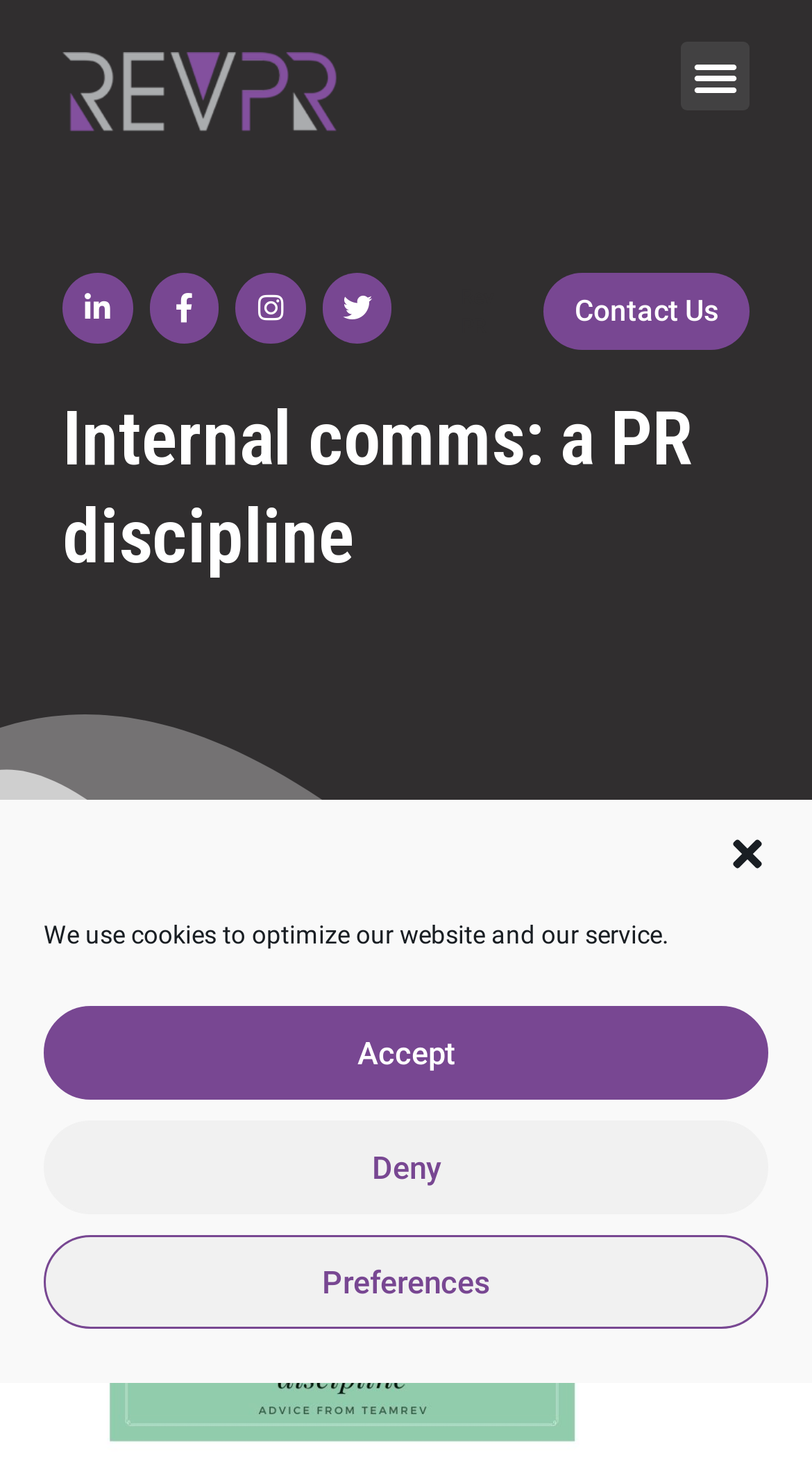How many social media links are present?
Offer a detailed and exhaustive answer to the question.

There are four social media links present, namely LinkedIn, Facebook, Instagram, and Twitter, as indicated by the icons and text labels next to each link.